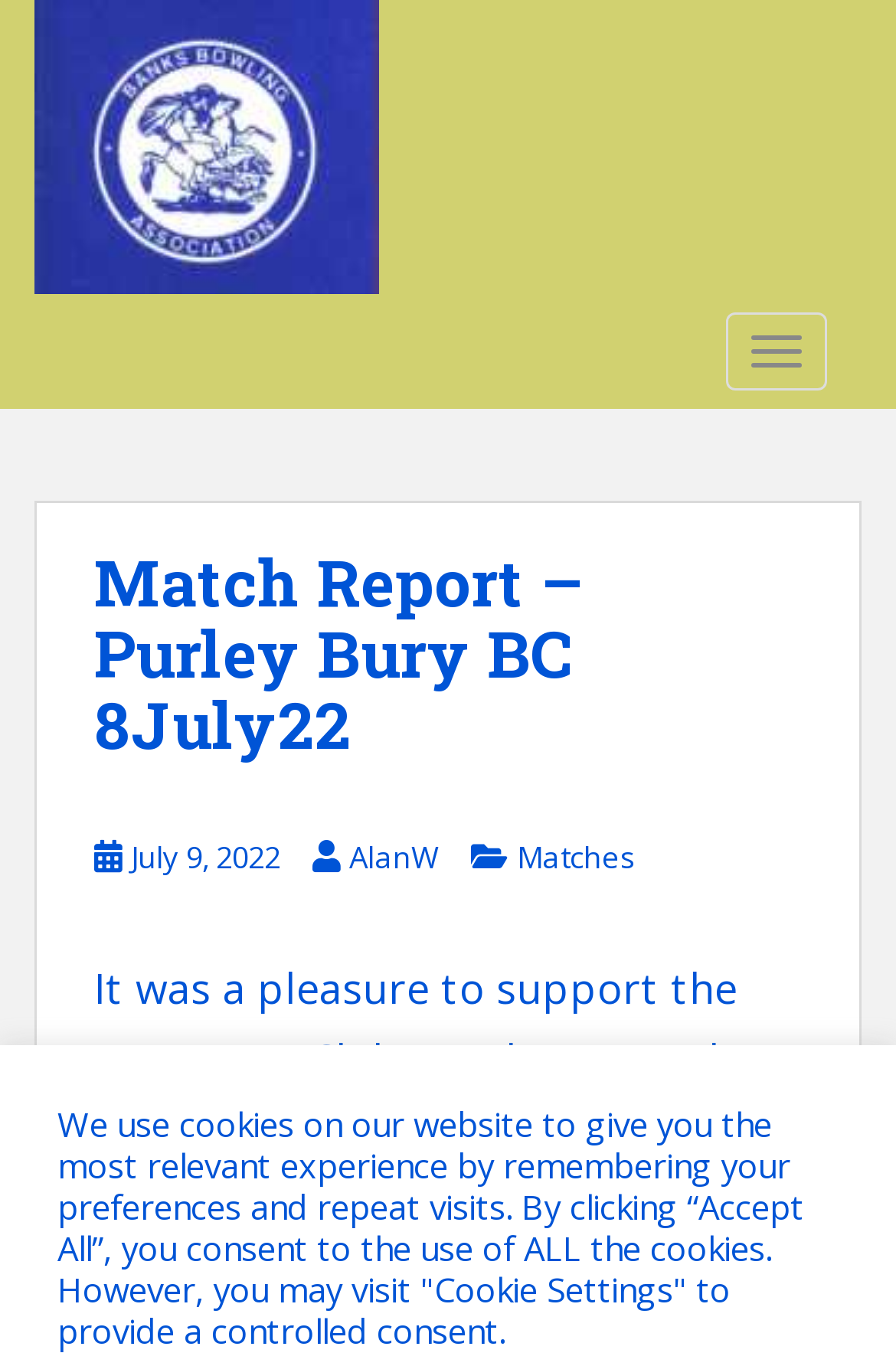What is the purpose of the button?
Deliver a detailed and extensive answer to the question.

The button element has the text 'TOGGLE NAVIGATION', suggesting that its purpose is to toggle the navigation menu on and off.